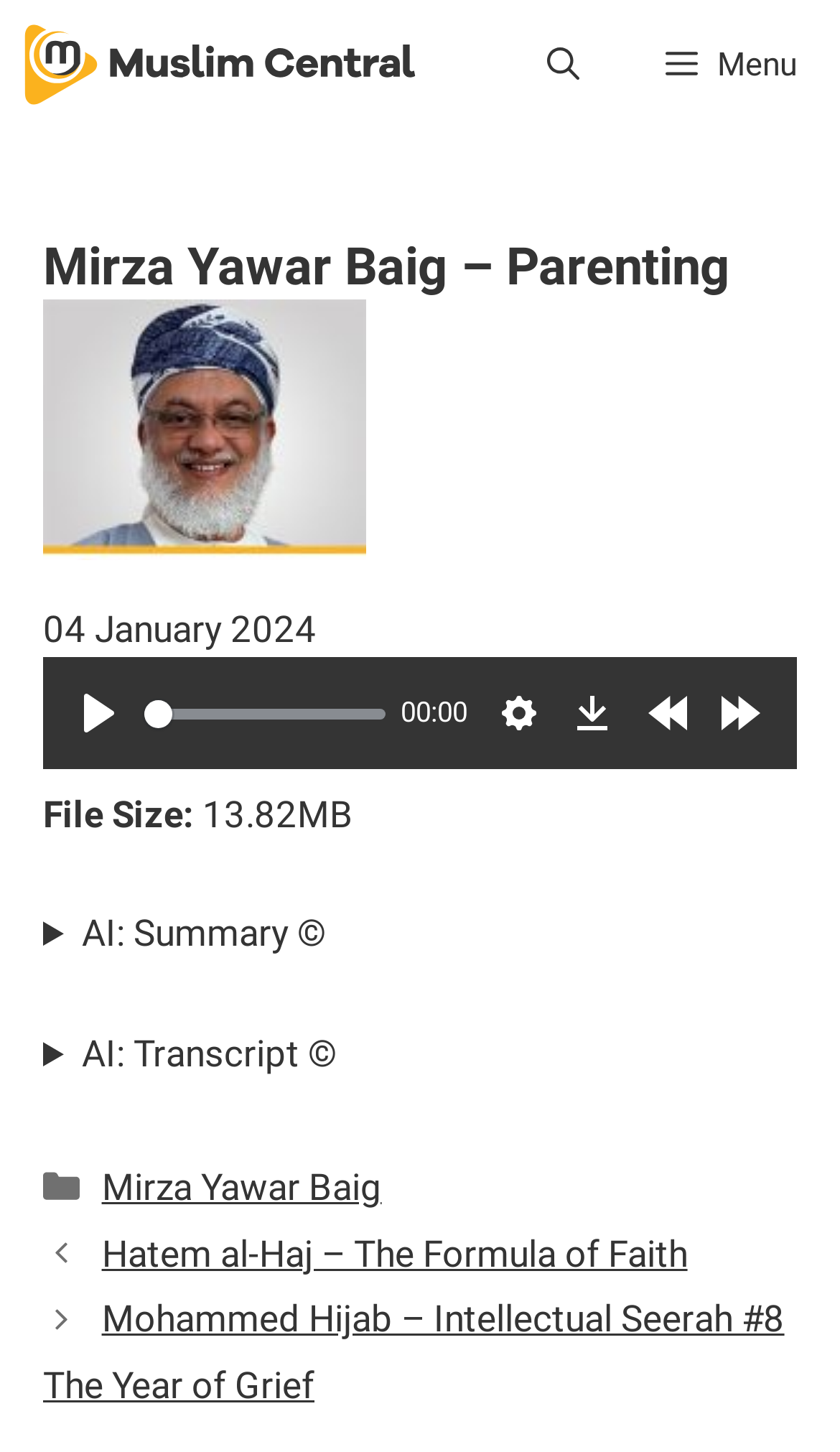Please specify the bounding box coordinates of the clickable section necessary to execute the following command: "Click the 'Settings' button".

[0.576, 0.468, 0.658, 0.515]